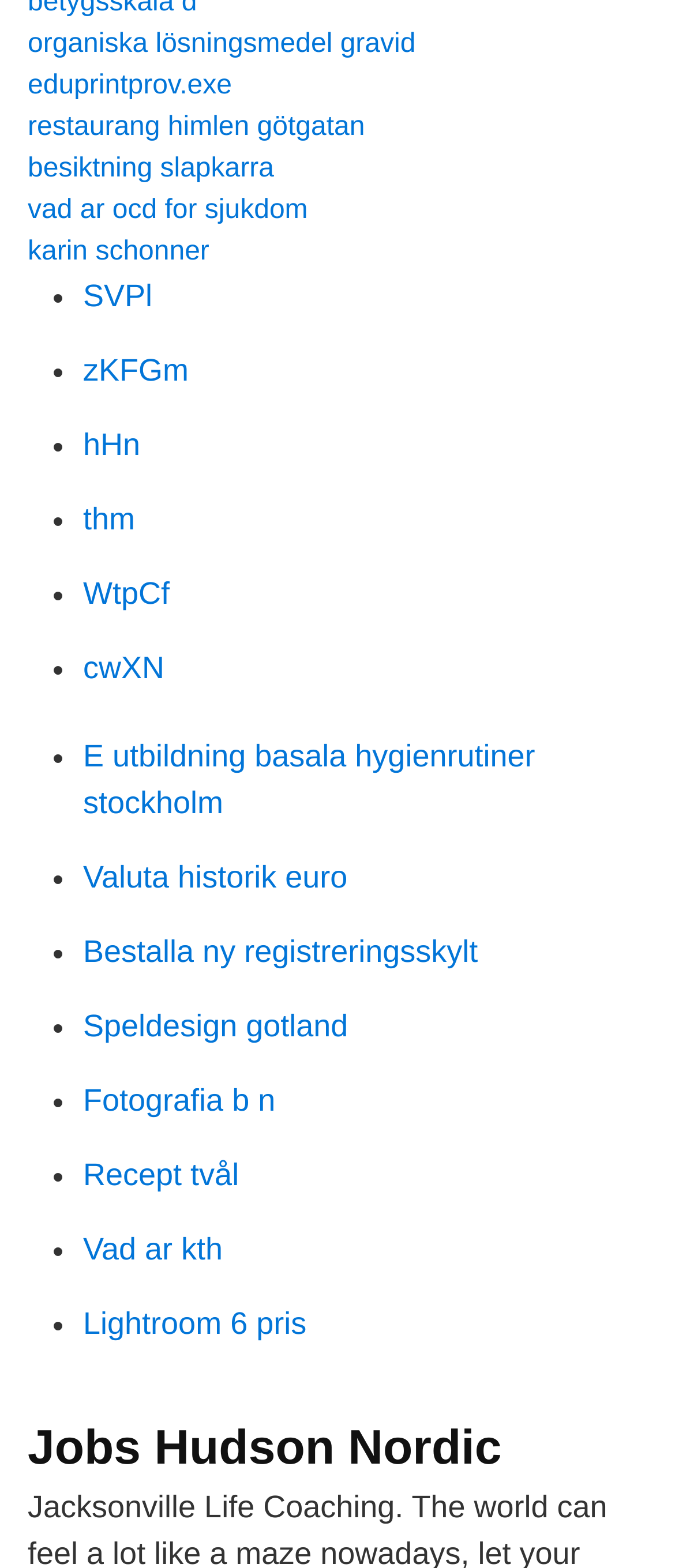Identify the bounding box coordinates for the region to click in order to carry out this instruction: "Click on the link 'Speldesign gotland'". Provide the coordinates using four float numbers between 0 and 1, formatted as [left, top, right, bottom].

[0.123, 0.643, 0.516, 0.665]